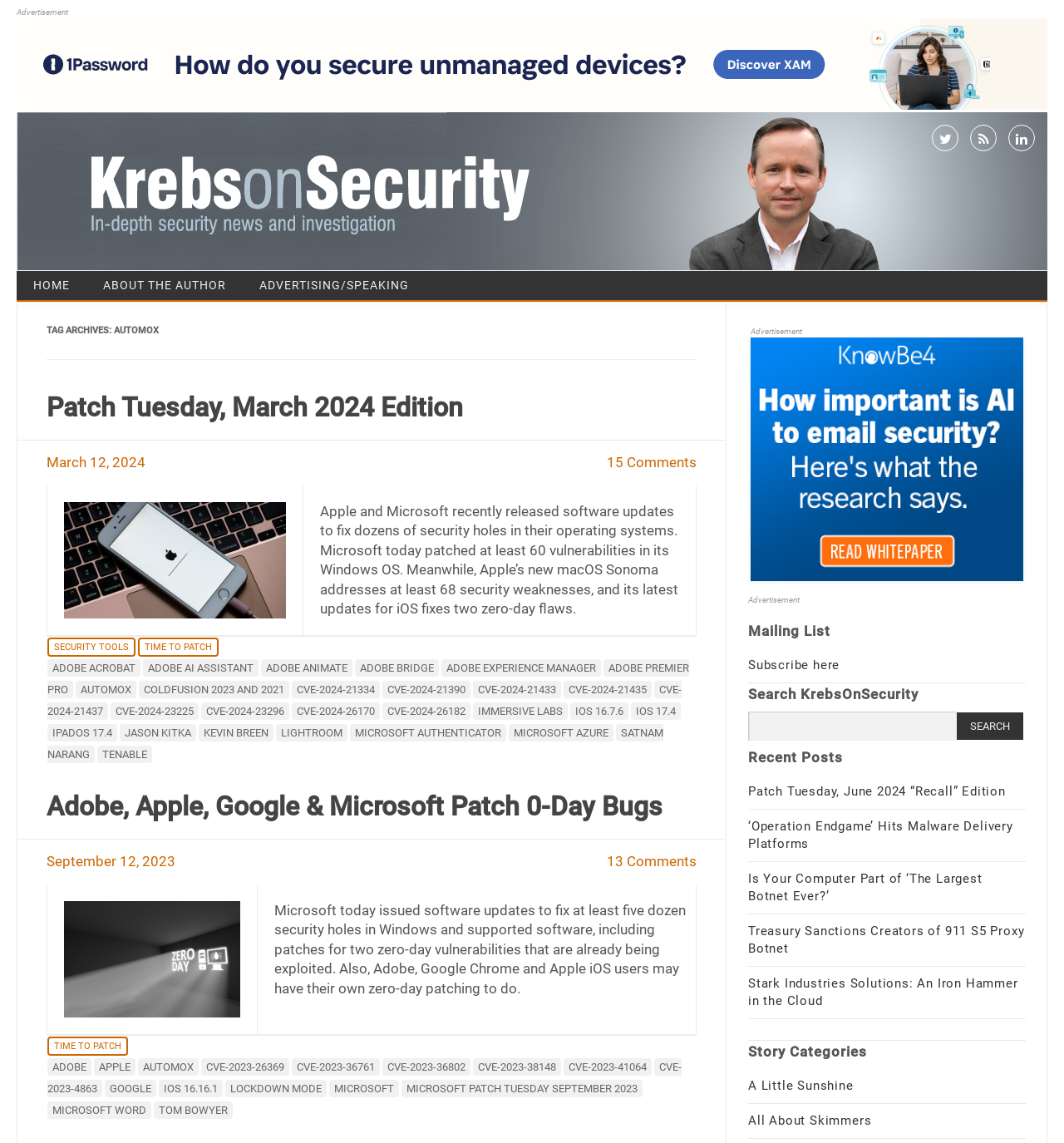Create a detailed summary of the webpage's content and design.

The webpage is about Krebs on Security, a website focused on cybersecurity news and updates. At the top, there is an advertisement section with a small text "Advertisement" and a larger image below it. 

Below the advertisement section, there are several navigation links, including "HOME", "ABOUT THE AUTHOR", and "ADVERTISING/SPEAKING". 

The main content of the webpage is divided into two sections. The first section has a heading "TAG ARCHIVES: AUTOMOX" and contains an article titled "Patch Tuesday, March 2024 Edition". The article discusses recent software updates from Apple and Microsoft to fix security vulnerabilities in their operating systems. There is also a link to the article title, a date "March 12, 2024", and a comment section with 15 comments.

The second section has a heading "Adobe, Apple, Google & Microsoft Patch 0-Day Bugs" and contains an article discussing software updates from Adobe, Apple, Google, and Microsoft to fix zero-day bugs. There is also a link to the article title, a date "September 12, 2023", and a comment section with 13 comments.

At the bottom of the webpage, there is a footer section with multiple links to various topics, including security tools, time to patch, and specific software updates. There are also several icons with links to social media or other websites.